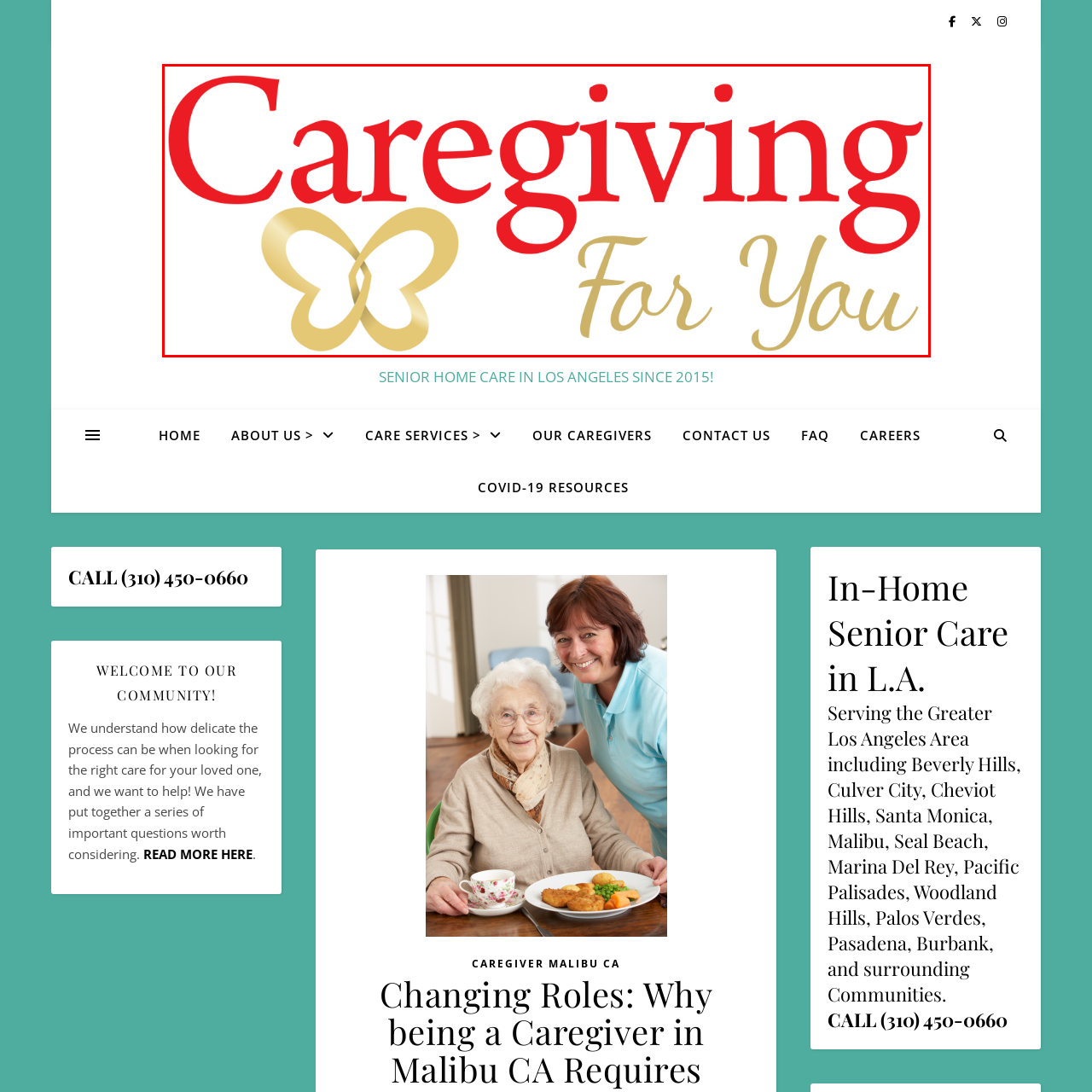What is the color of the text 'For You'?
Look closely at the image highlighted by the red bounding box and give a comprehensive answer to the question.

The caption describes the text 'For You' as being elegantly written in a softer gold hue, conveying a sense of personalized care and attention.